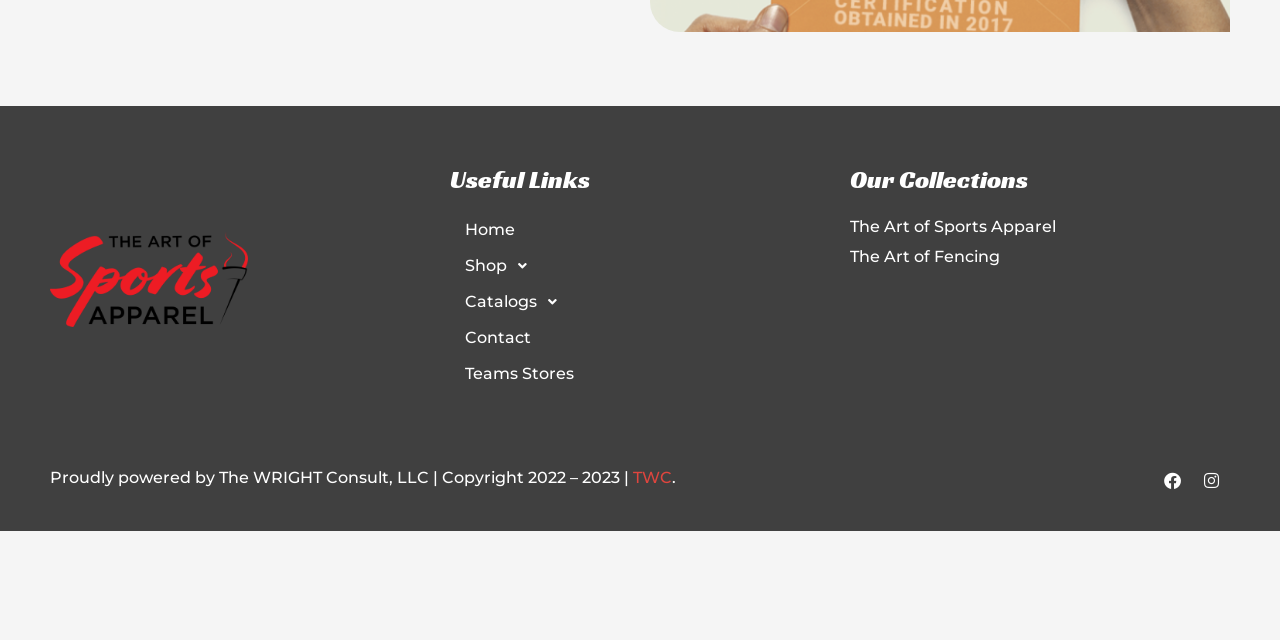Locate the bounding box of the UI element described by: "Catalogs" in the given webpage screenshot.

[0.352, 0.444, 0.648, 0.5]